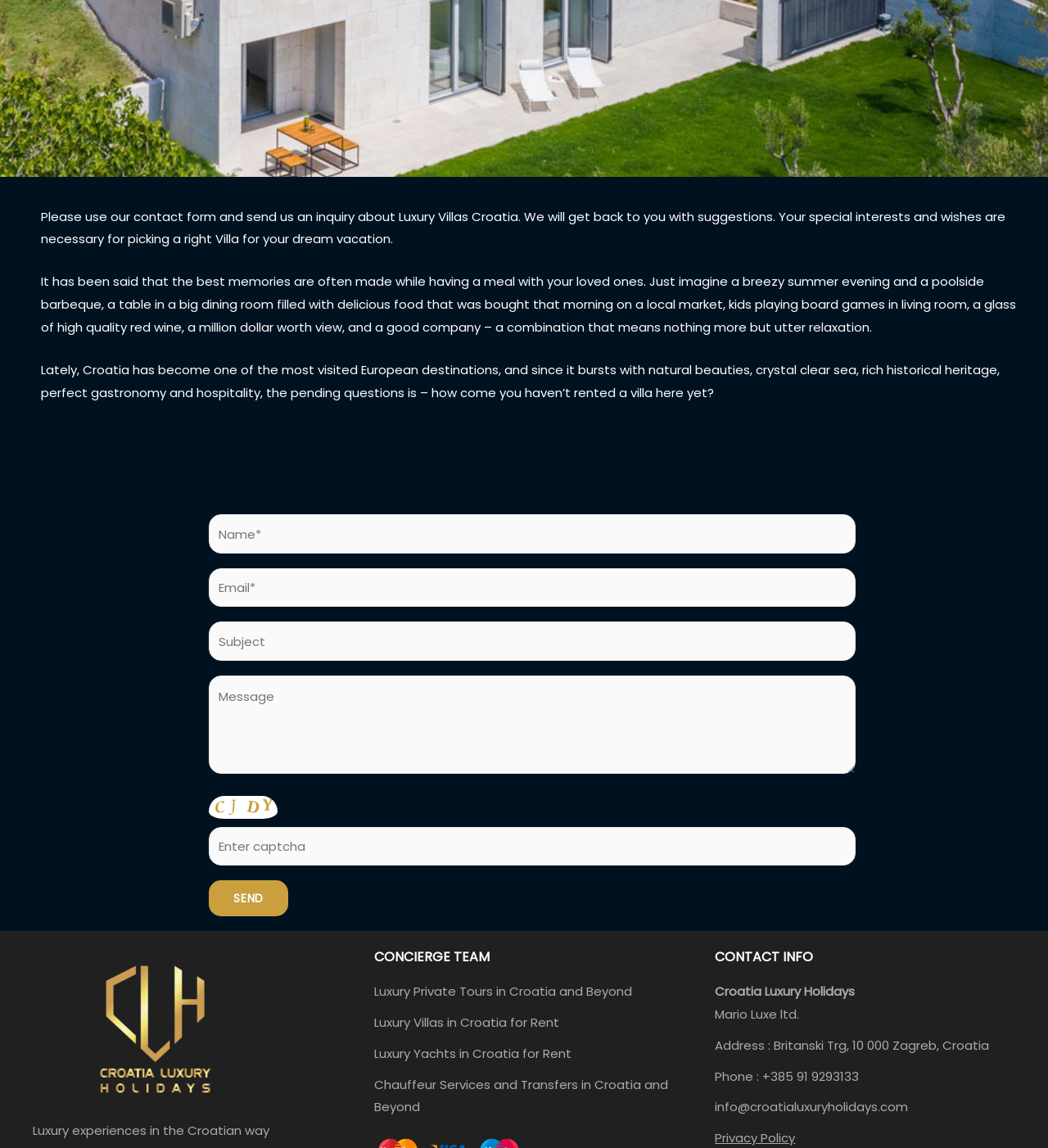What type of services are offered by the concierge team?
Give a comprehensive and detailed explanation for the question.

The concierge team section is located in the footer of the webpage, and it lists several services, including luxury private tours in Croatia and beyond, luxury villas in Croatia for rent, luxury yachts in Croatia for rent, and chauffeur services and transfers in Croatia and beyond. These services suggest that the concierge team provides high-end travel and accommodation services to clients.